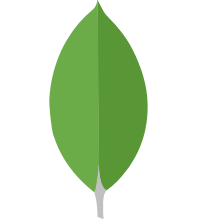Provide a brief response to the question below using one word or phrase:
What does the MongoDB logo represent?

Growth and innovation